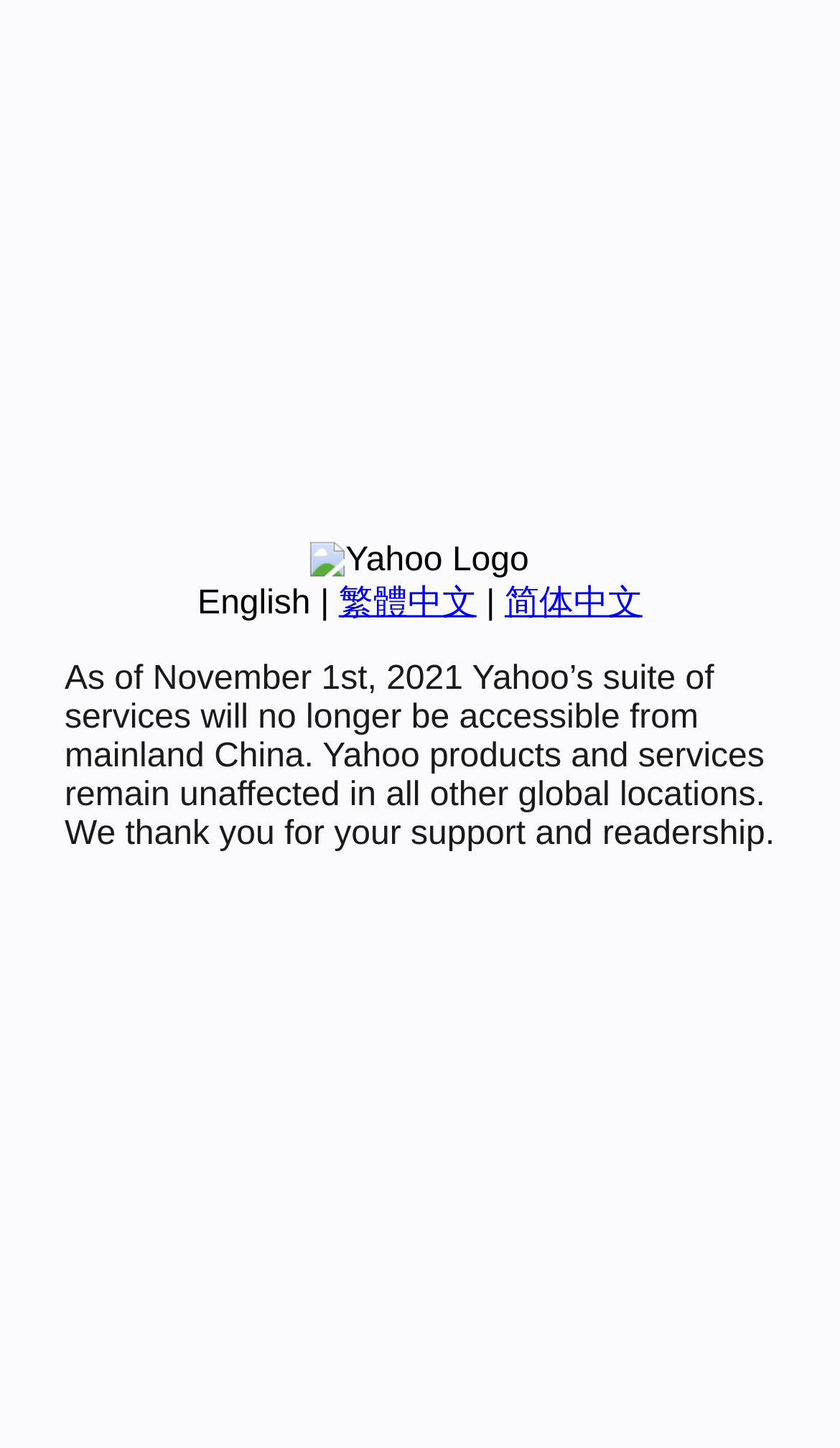Based on the provided description, "简体中文", find the bounding box of the corresponding UI element in the screenshot.

[0.601, 0.404, 0.765, 0.429]